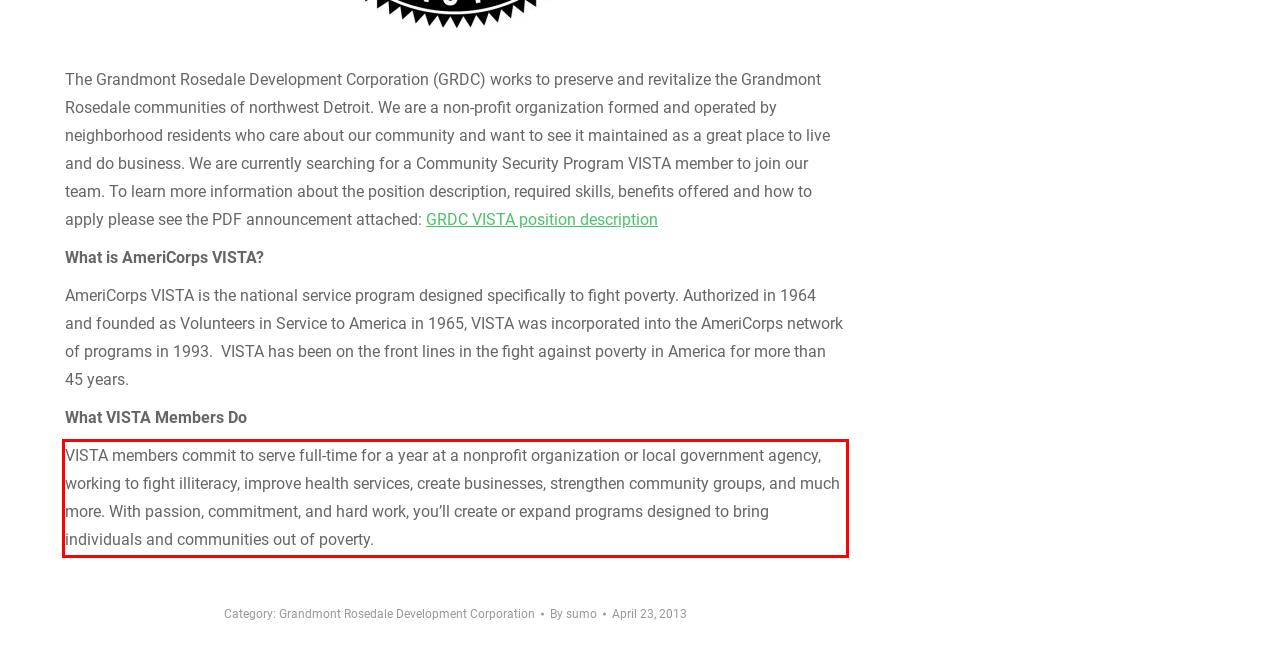You have a screenshot with a red rectangle around a UI element. Recognize and extract the text within this red bounding box using OCR.

VISTA members commit to serve full-time for a year at a nonprofit organization or local government agency, working to fight illiteracy, improve health services, create businesses, strengthen community groups, and much more. With passion, commitment, and hard work, you’ll create or expand programs designed to bring individuals and communities out of poverty.